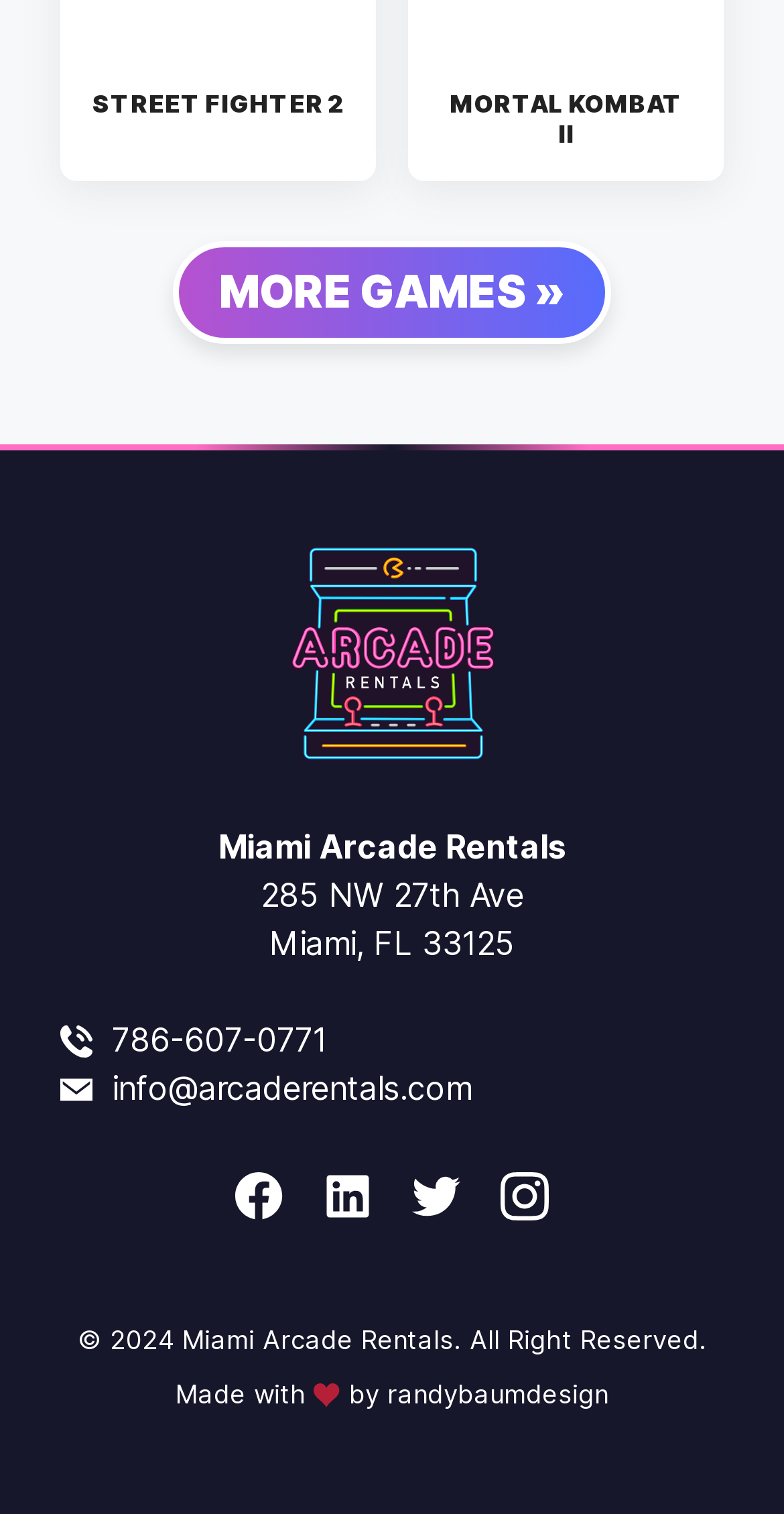What is the phone number of the arcade rental company?
Can you give a detailed and elaborate answer to the question?

The answer can be found by looking at the link element with the text '786-607-0771', which is likely to be the phone number of the company.